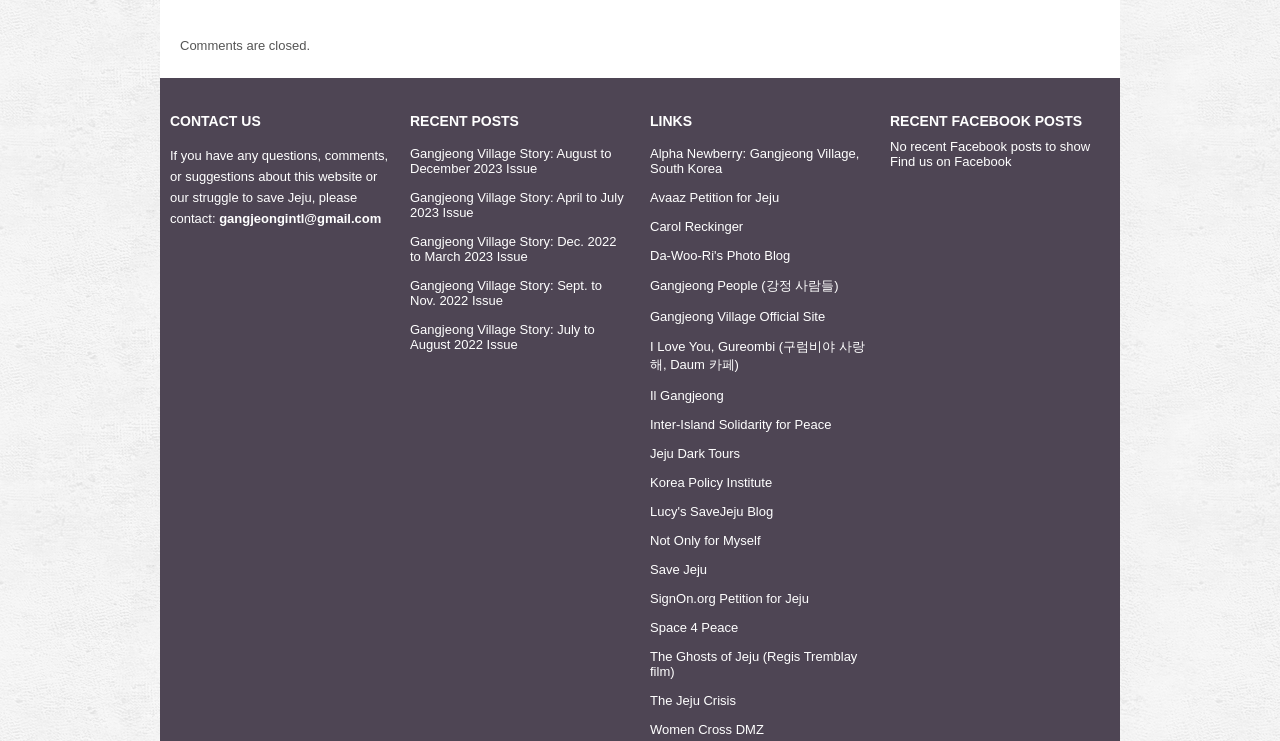Please identify the bounding box coordinates of the region to click in order to complete the task: "Read Gangjeong Village Story: Dec. 2022 to March 2023 Issue". The coordinates must be four float numbers between 0 and 1, specified as [left, top, right, bottom].

[0.32, 0.316, 0.482, 0.356]